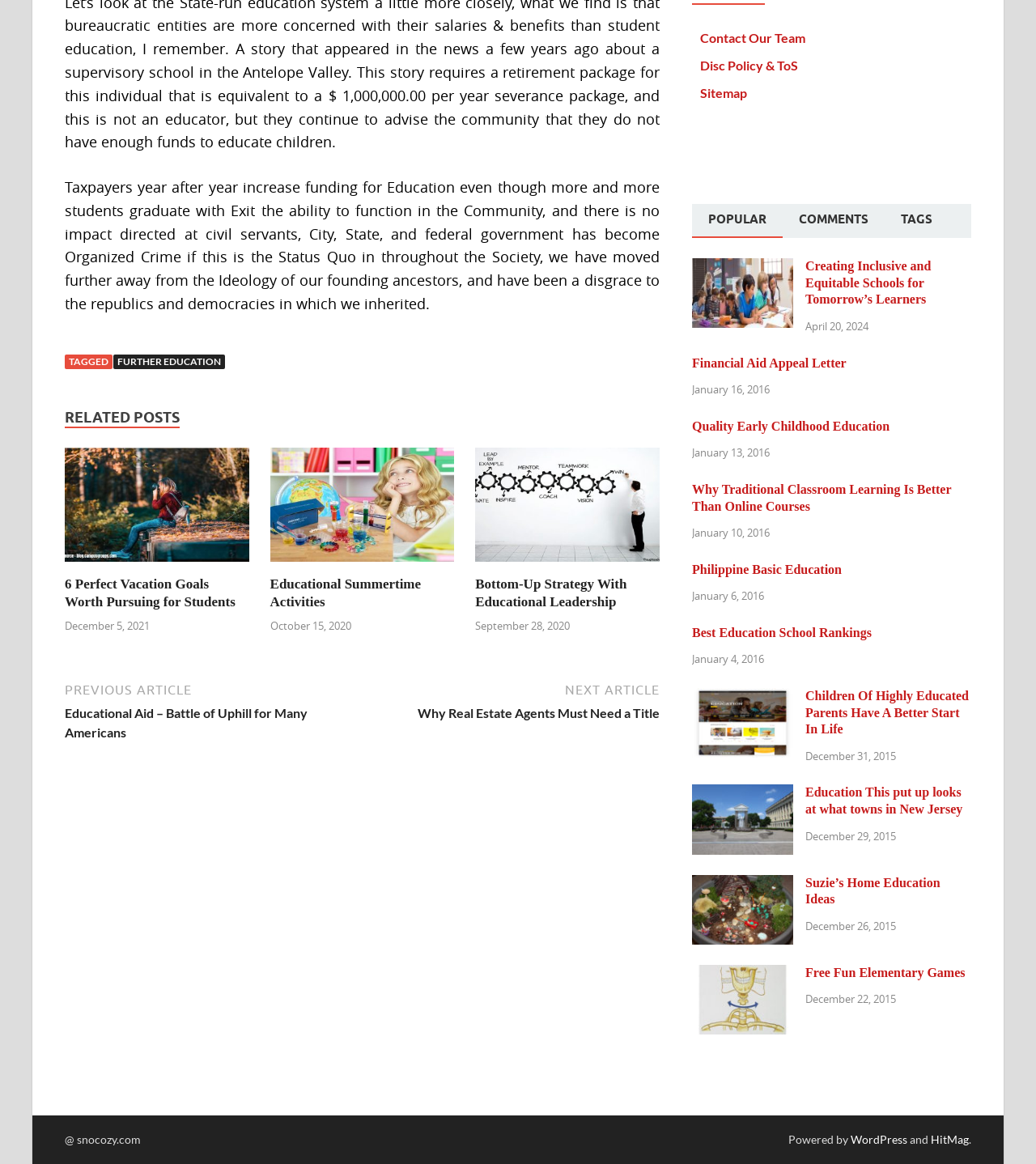Locate the bounding box coordinates of the element's region that should be clicked to carry out the following instruction: "Read '6 Perfect Vacation Goals Worth Pursuing for Students'". The coordinates need to be four float numbers between 0 and 1, i.e., [left, top, right, bottom].

[0.062, 0.479, 0.241, 0.493]